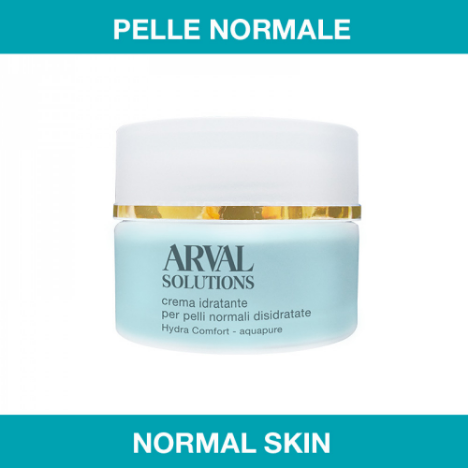What type of skin is the product designed for?
Based on the screenshot, respond with a single word or phrase.

Normal and slightly dehydrated skin